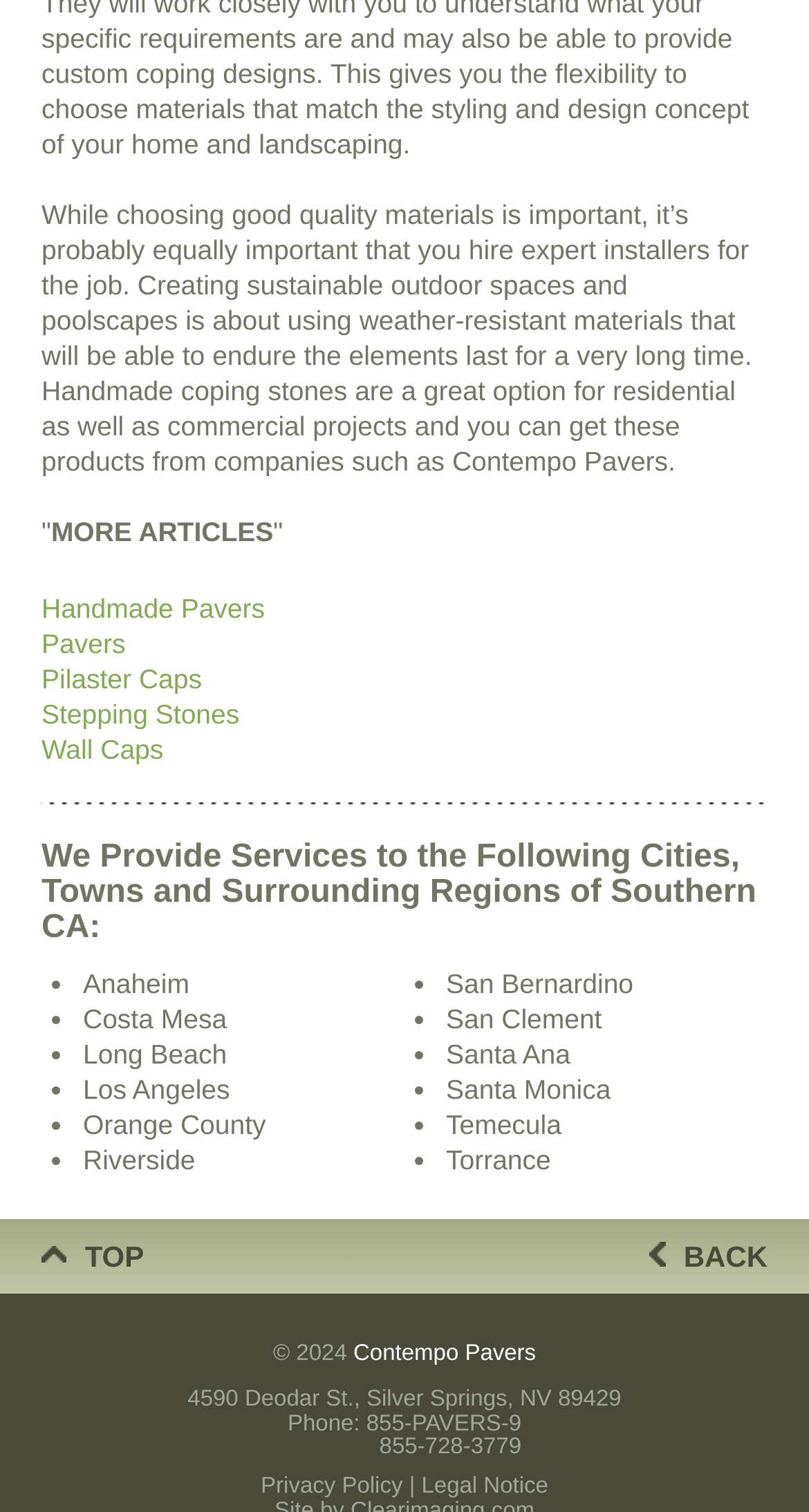Provide the bounding box coordinates of the HTML element described by the text: "San Bernardino".

[0.551, 0.64, 0.783, 0.66]